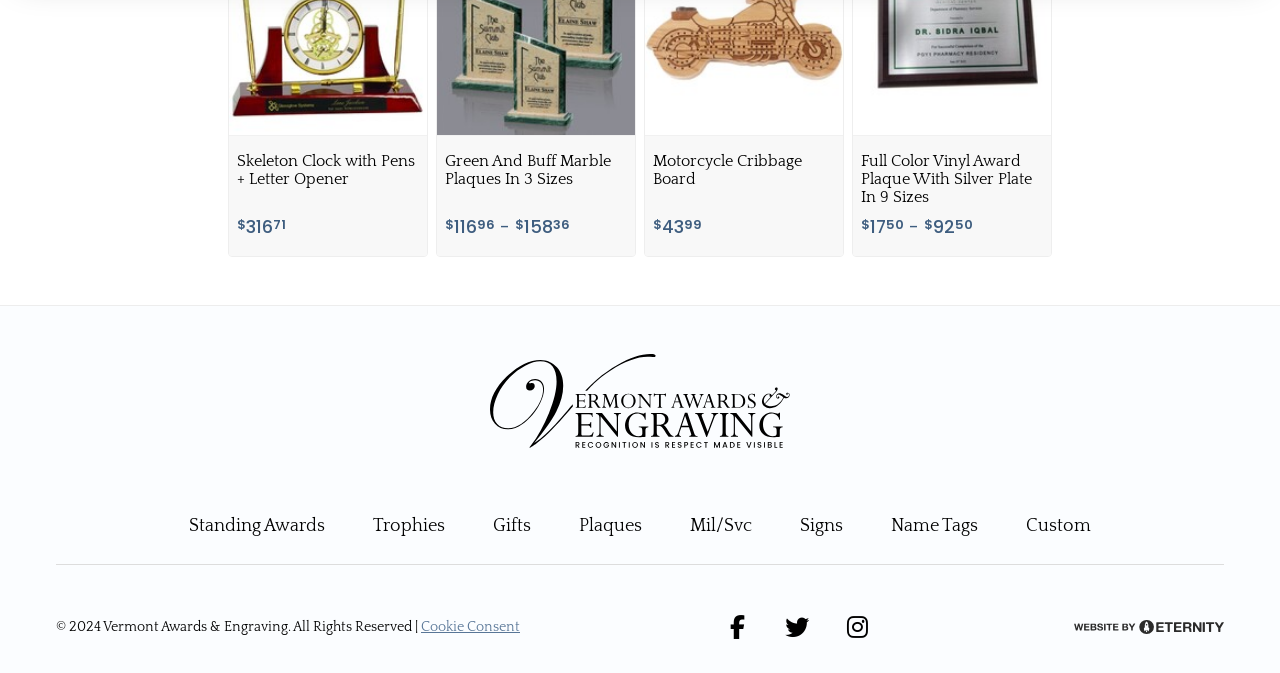Determine the bounding box coordinates of the region that needs to be clicked to achieve the task: "Add the book to cart".

None